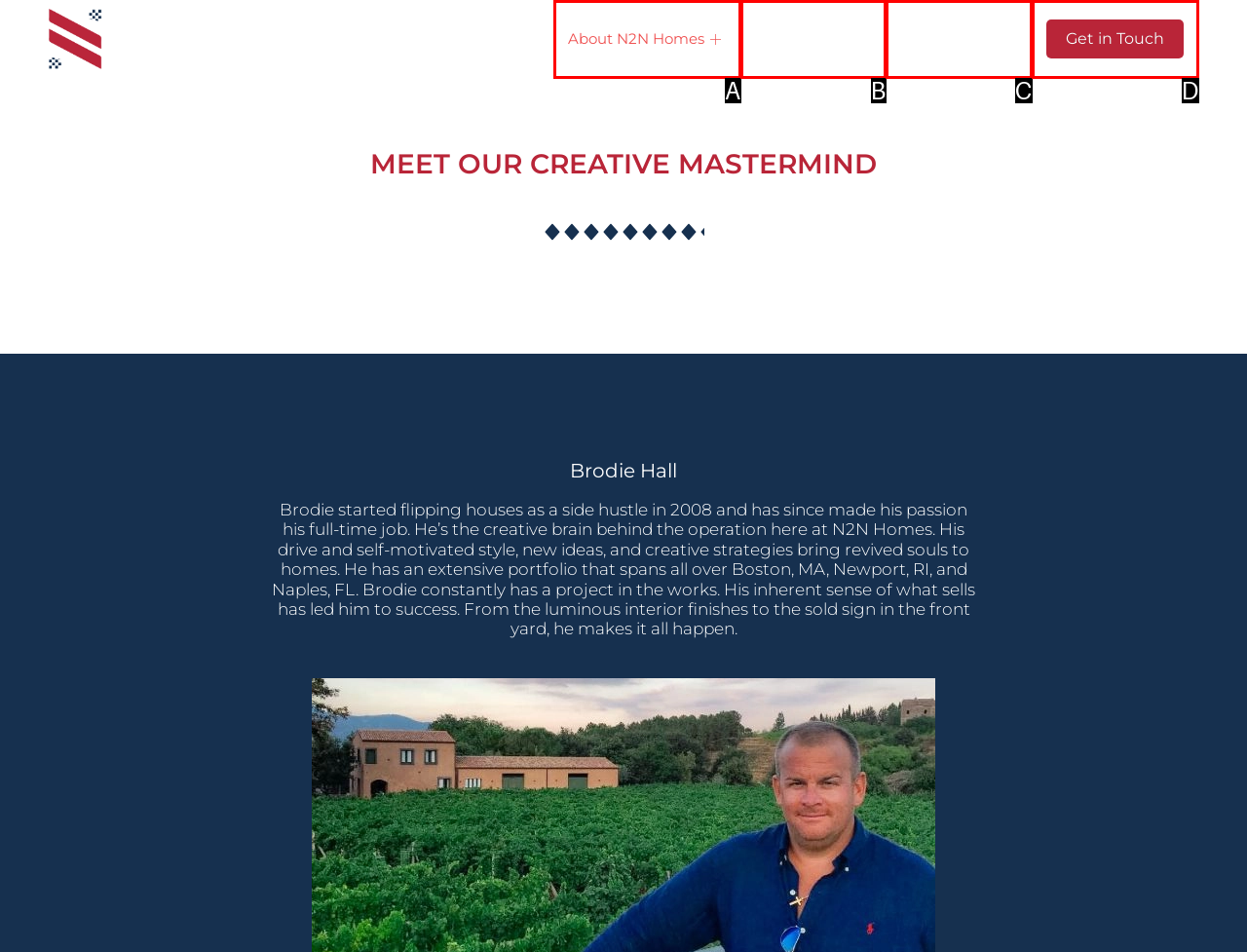Point out the option that aligns with the description: Get in Touch
Provide the letter of the corresponding choice directly.

D